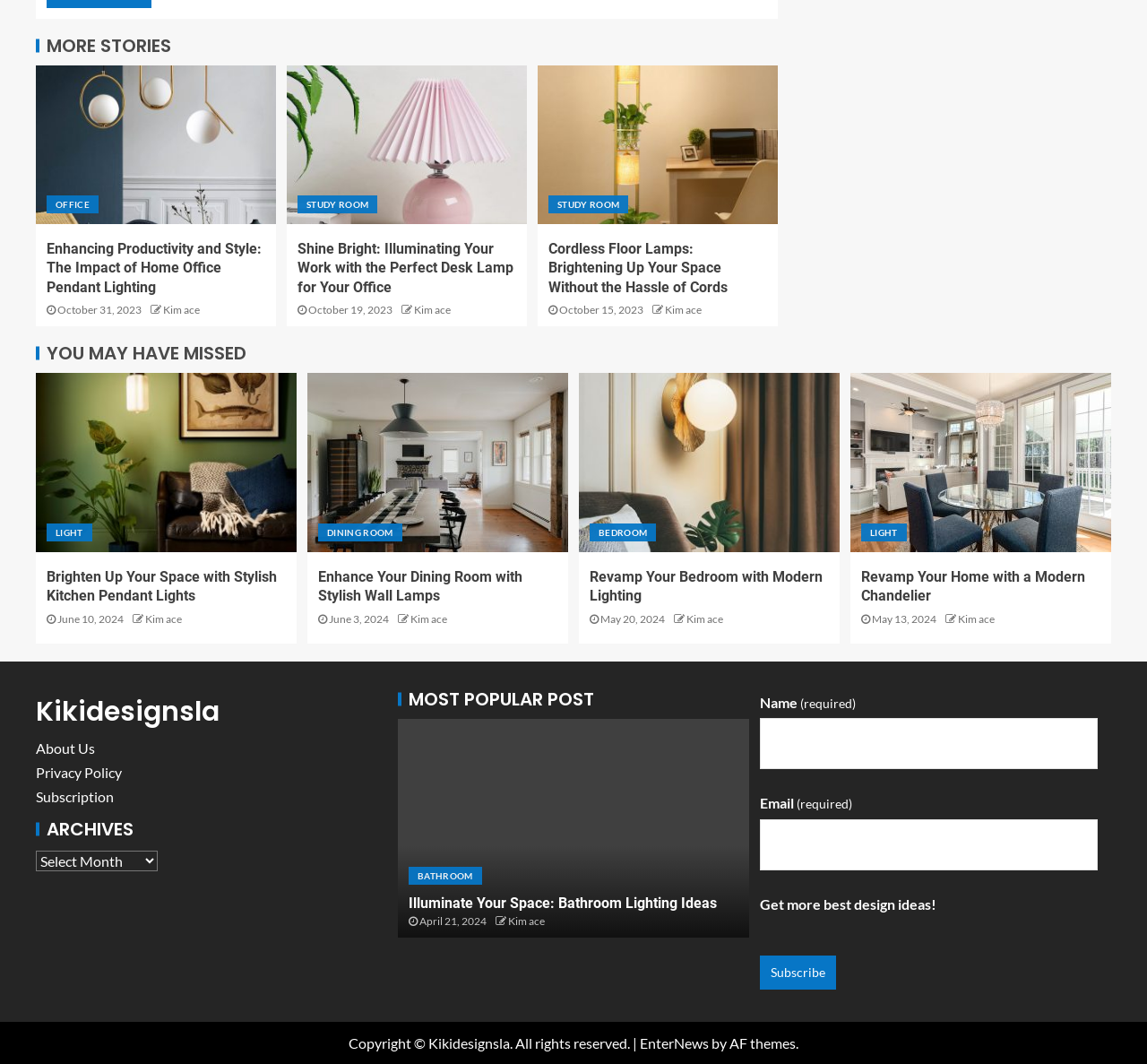Return the bounding box coordinates of the UI element that corresponds to this description: "About us". The coordinates must be given as four float numbers in the range of 0 and 1, [left, top, right, bottom].

None